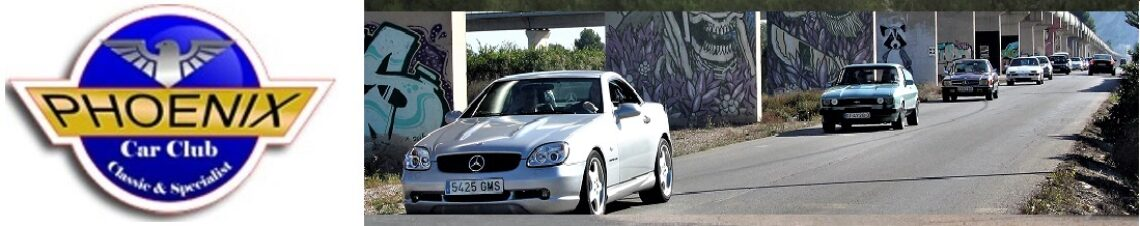What type of cars are featured in the convoy?
From the screenshot, supply a one-word or short-phrase answer.

Classic and specialist cars